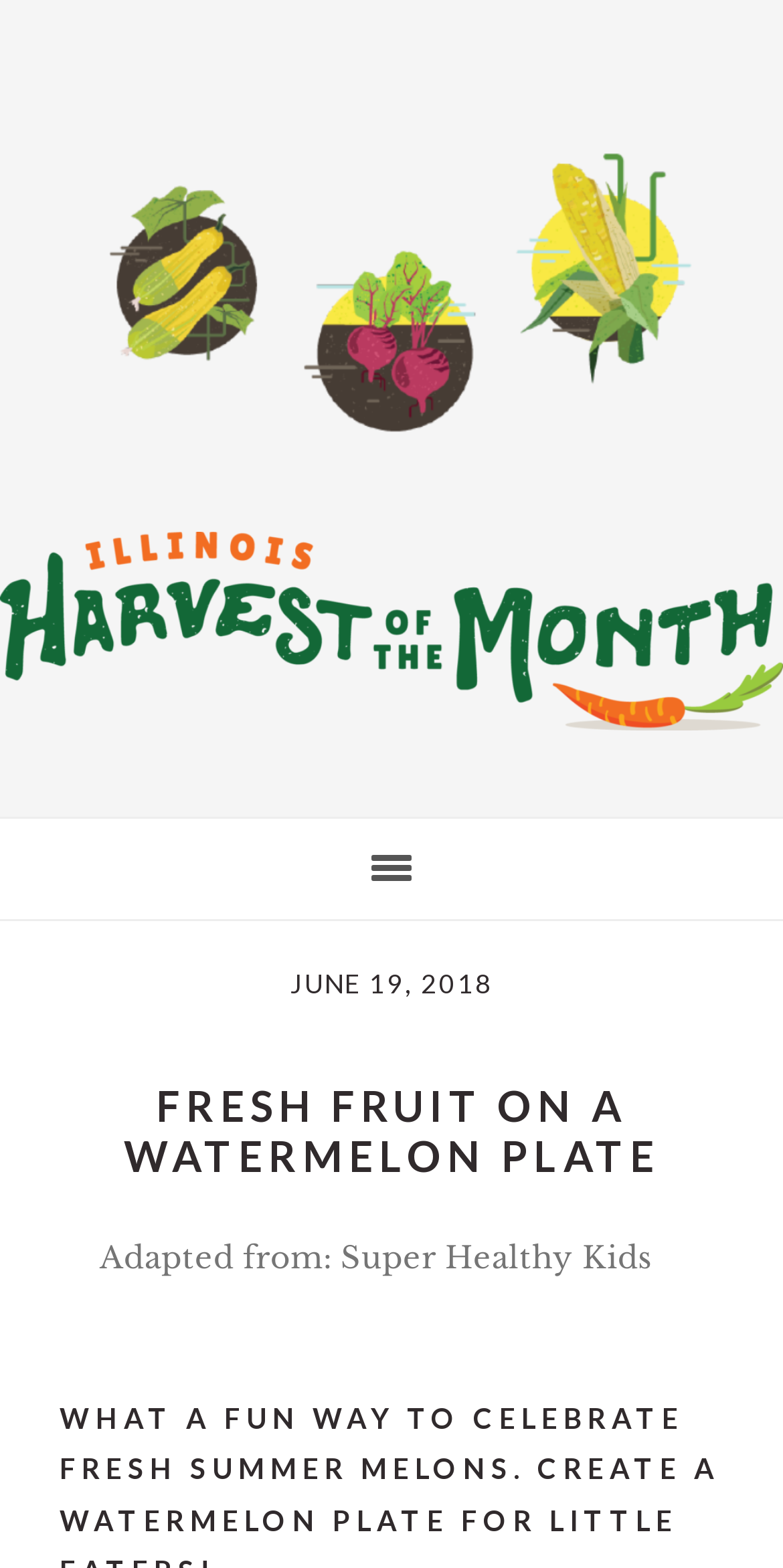Please find and give the text of the main heading on the webpage.

FRESH FRUIT ON A WATERMELON PLATE